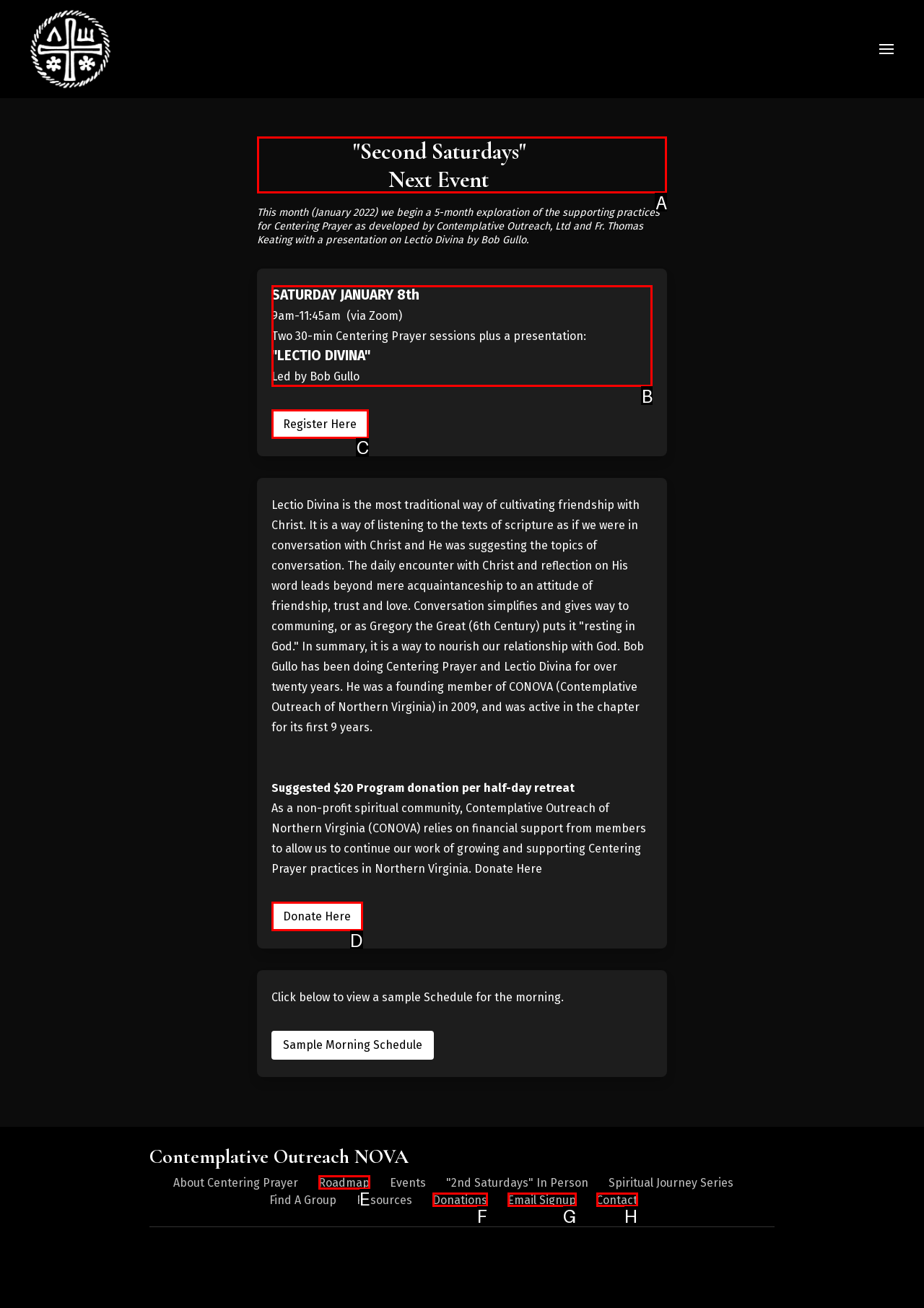Point out the HTML element I should click to achieve the following task: View the next event Provide the letter of the selected option from the choices.

C